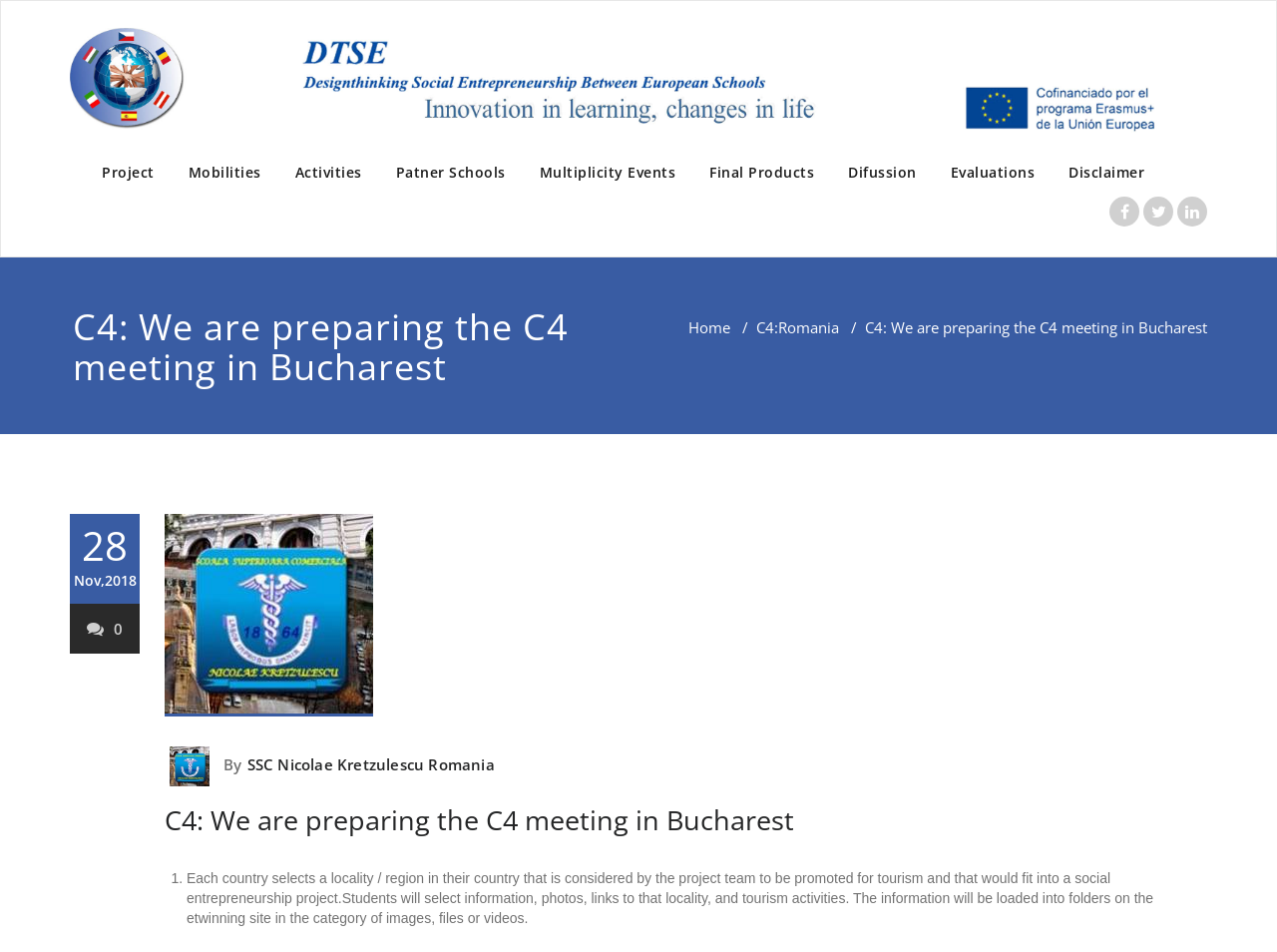Please identify the bounding box coordinates of the area that needs to be clicked to fulfill the following instruction: "Read about the C4 meeting."

[0.129, 0.54, 0.938, 0.753]